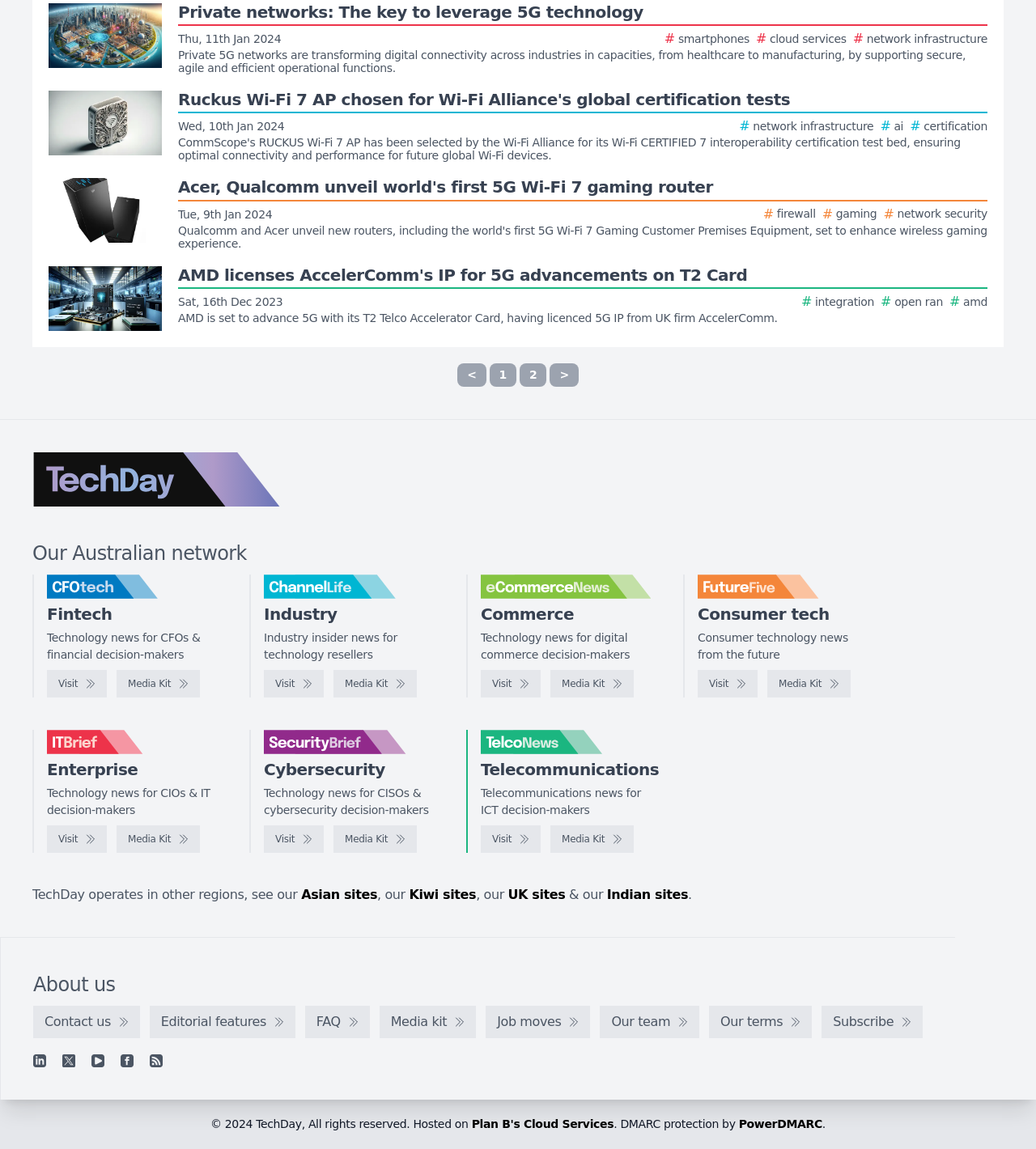Identify the bounding box coordinates for the element you need to click to achieve the following task: "Click on the 'Previous' link". The coordinates must be four float values ranging from 0 to 1, formatted as [left, top, right, bottom].

[0.442, 0.316, 0.469, 0.336]